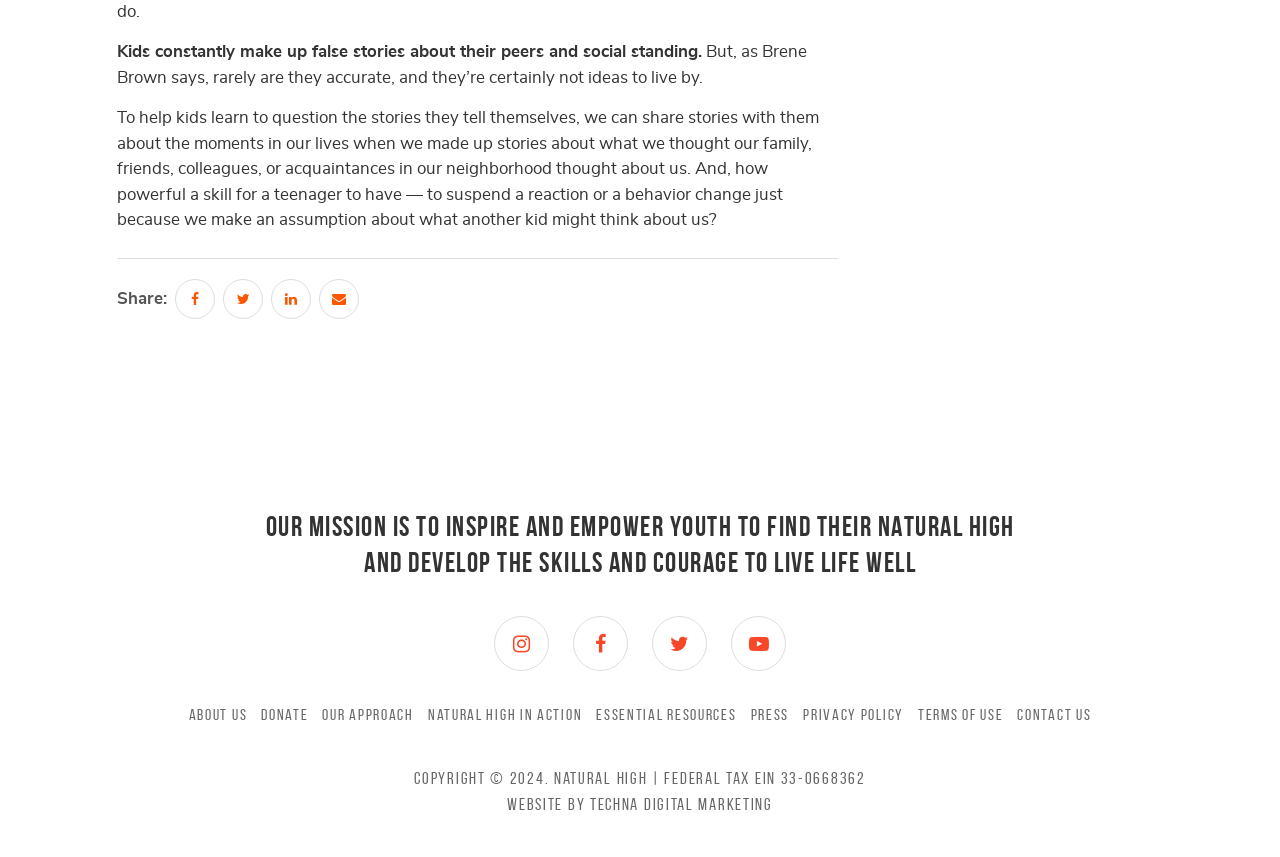Find the bounding box of the UI element described as follows: "Natural High In Action".

[0.334, 0.824, 0.455, 0.848]